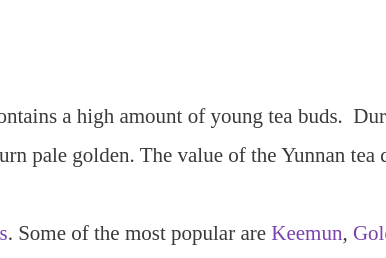What is the purpose of the image?
Deliver a detailed and extensive answer to the question.

The caption states that the image 'inviting viewers to indulge in a moment of relaxation', suggesting that the purpose of the image is to create a sense of calm and tranquility.